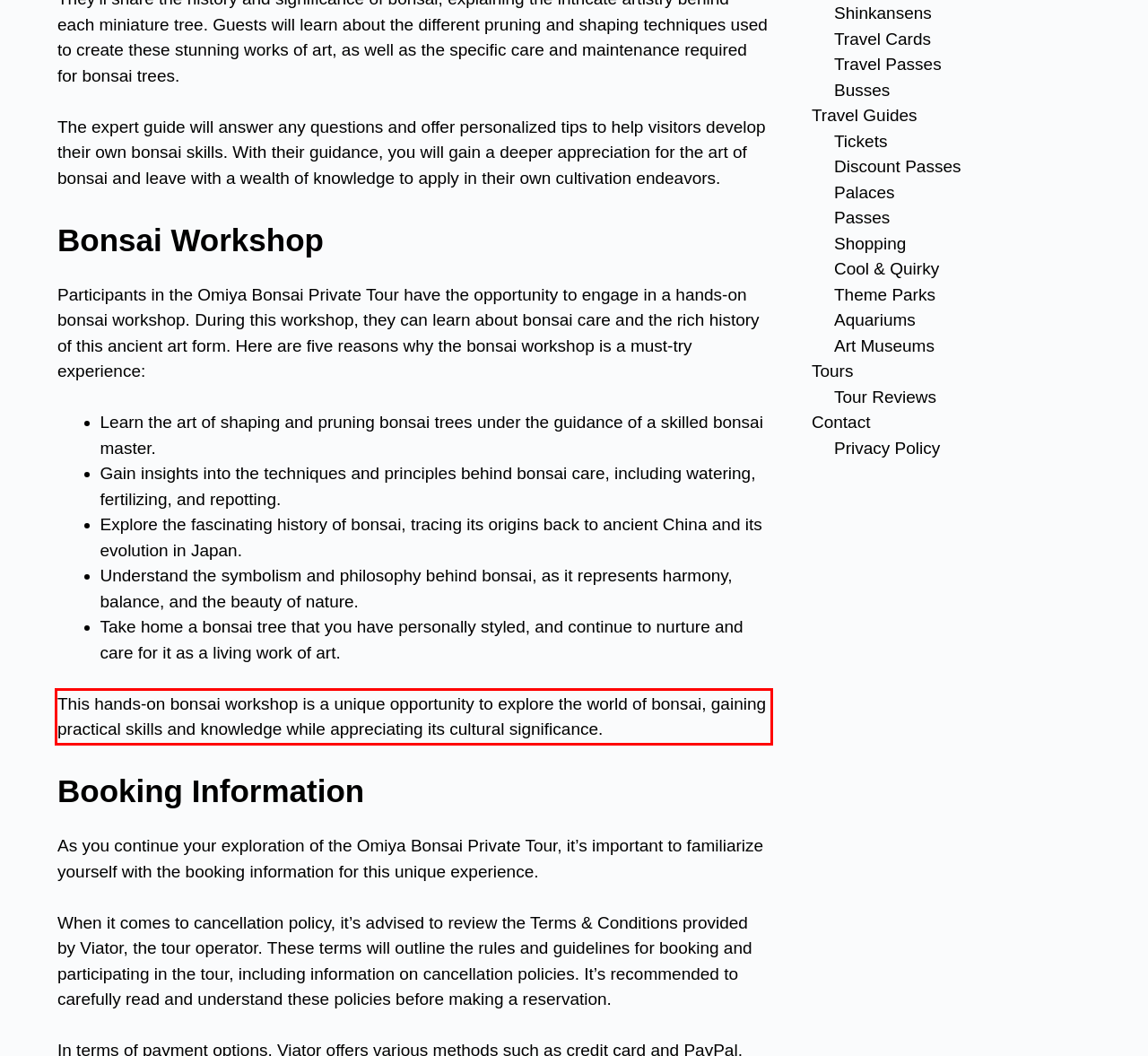From the provided screenshot, extract the text content that is enclosed within the red bounding box.

This hands-on bonsai workshop is a unique opportunity to explore the world of bonsai, gaining practical skills and knowledge while appreciating its cultural significance.